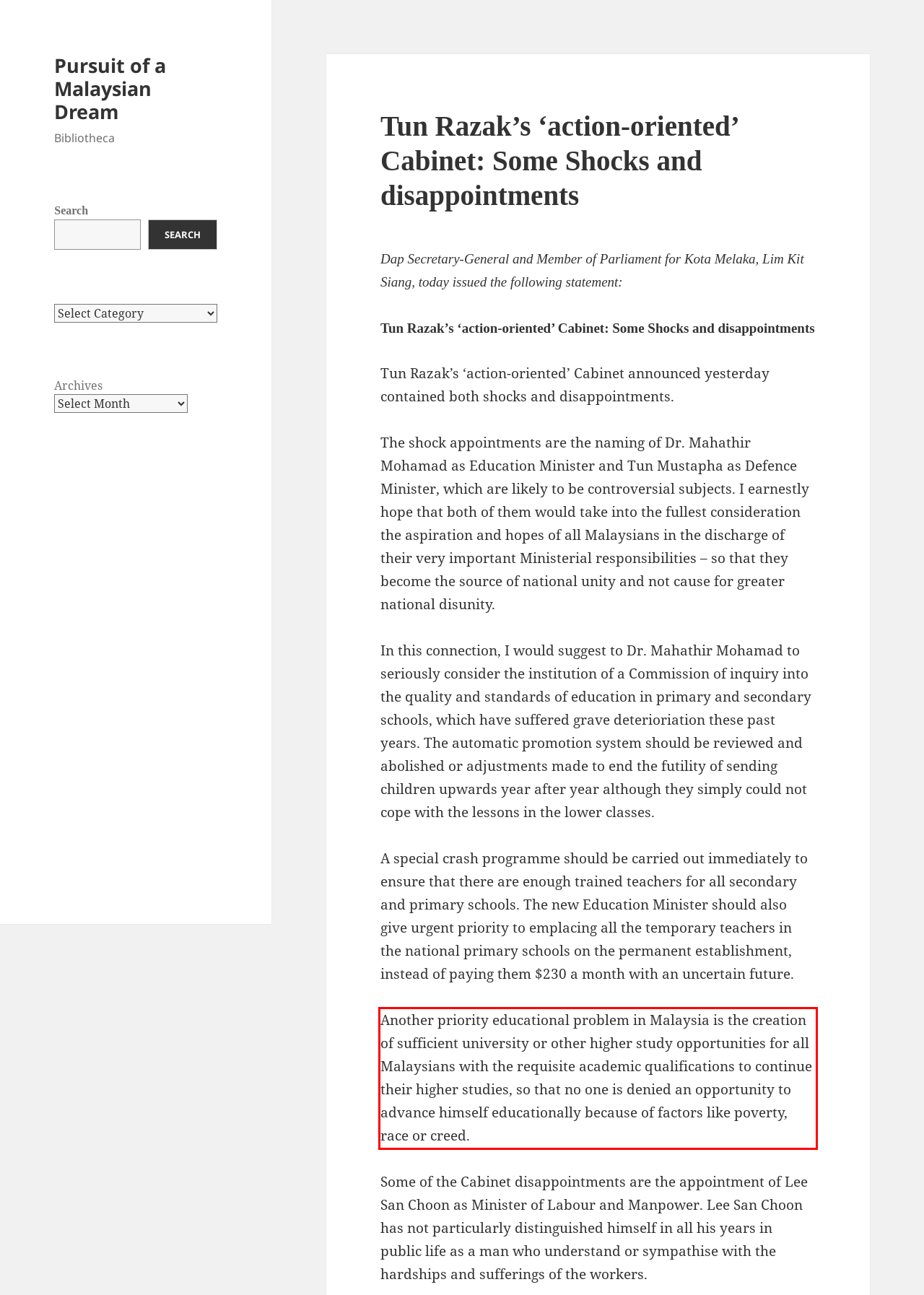You are given a screenshot showing a webpage with a red bounding box. Perform OCR to capture the text within the red bounding box.

Another priority educational problem in Malaysia is the creation of sufficient university or other higher study opportunities for all Malaysians with the requisite academic qualifications to continue their higher studies, so that no one is denied an opportunity to advance himself educationally because of factors like poverty, race or creed.